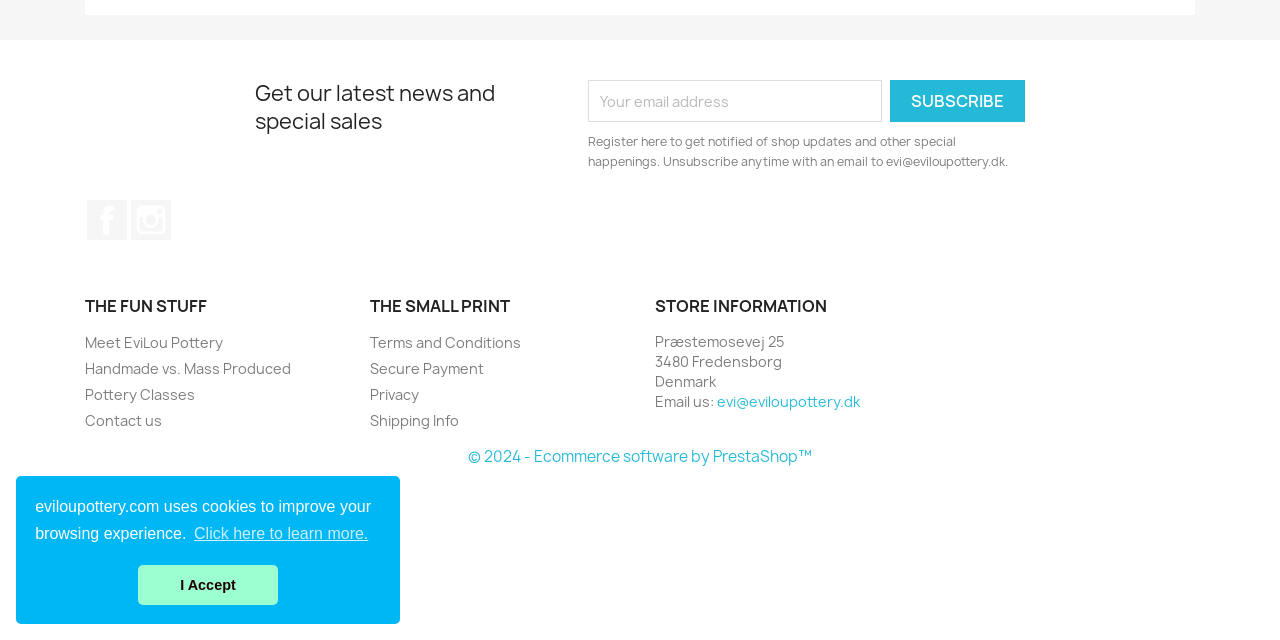Using the element description: "Instagram", determine the bounding box coordinates for the specified UI element. The coordinates should be four float numbers between 0 and 1, [left, top, right, bottom].

[0.102, 0.313, 0.134, 0.375]